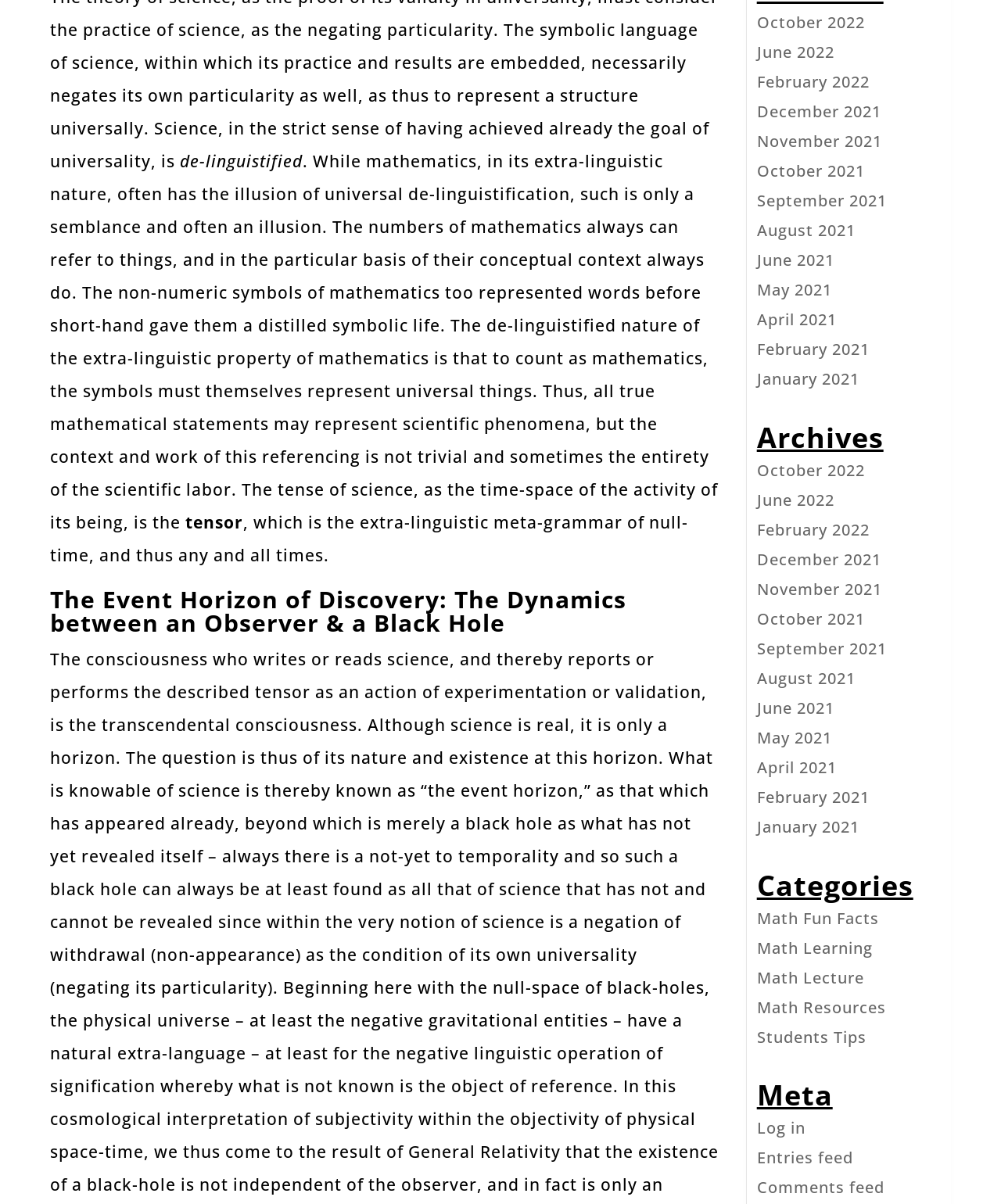What is the title of the article?
Based on the image, please offer an in-depth response to the question.

The title of the article is mentioned in the heading element, which is 'The Event Horizon of Discovery: The Dynamics between an Observer & a Black Hole'.